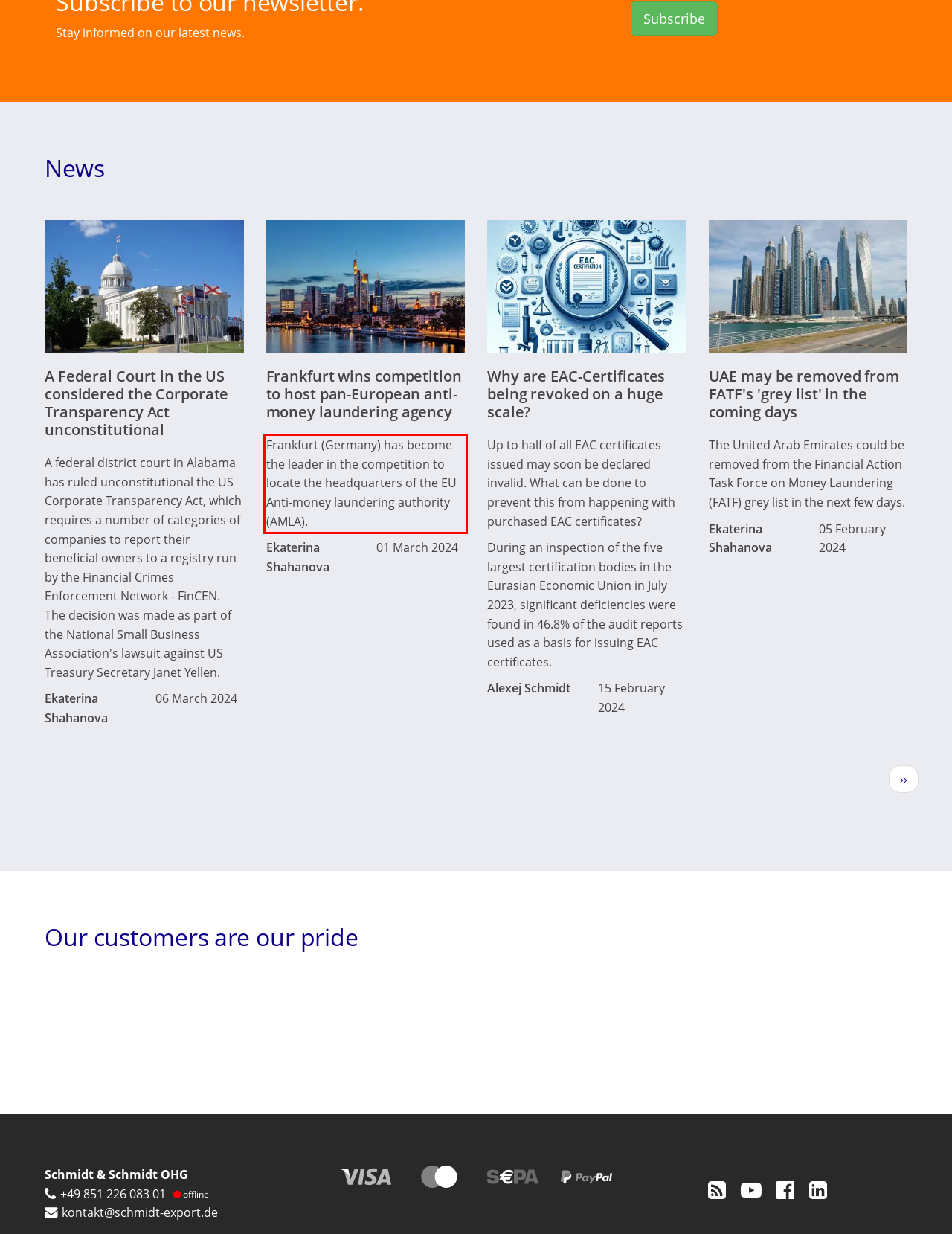Identify the text inside the red bounding box in the provided webpage screenshot and transcribe it.

Frankfurt (Germany) has become the leader in the competition to locate the headquarters of the EU Anti-money laundering authority (AMLA).